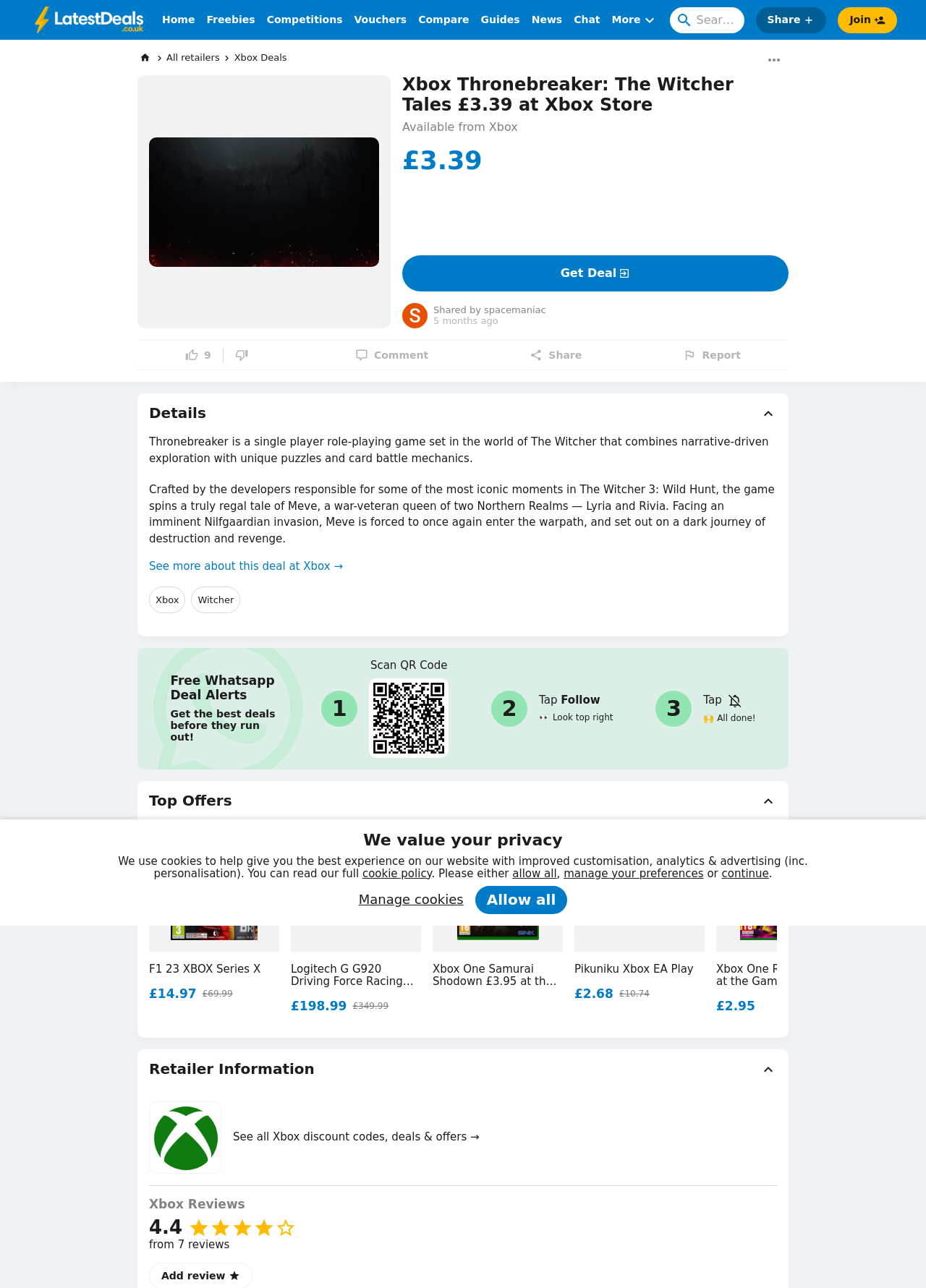Determine the bounding box coordinates of the element that should be clicked to execute the following command: "Click on the 'FEATURES' heading".

None